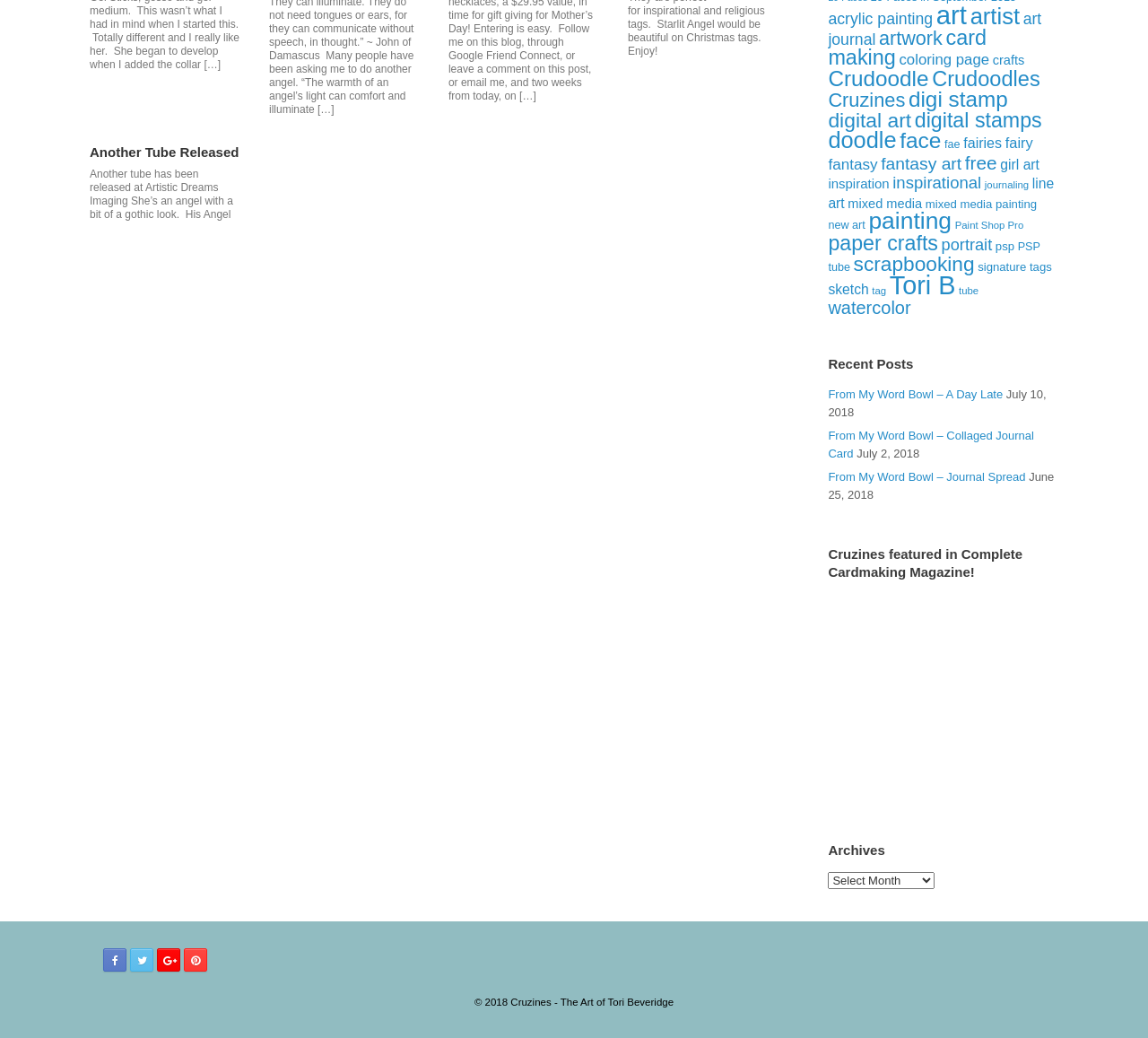Find the bounding box coordinates for the UI element whose description is: "digi stamp". The coordinates should be four float numbers between 0 and 1, in the format [left, top, right, bottom].

[0.791, 0.084, 0.878, 0.107]